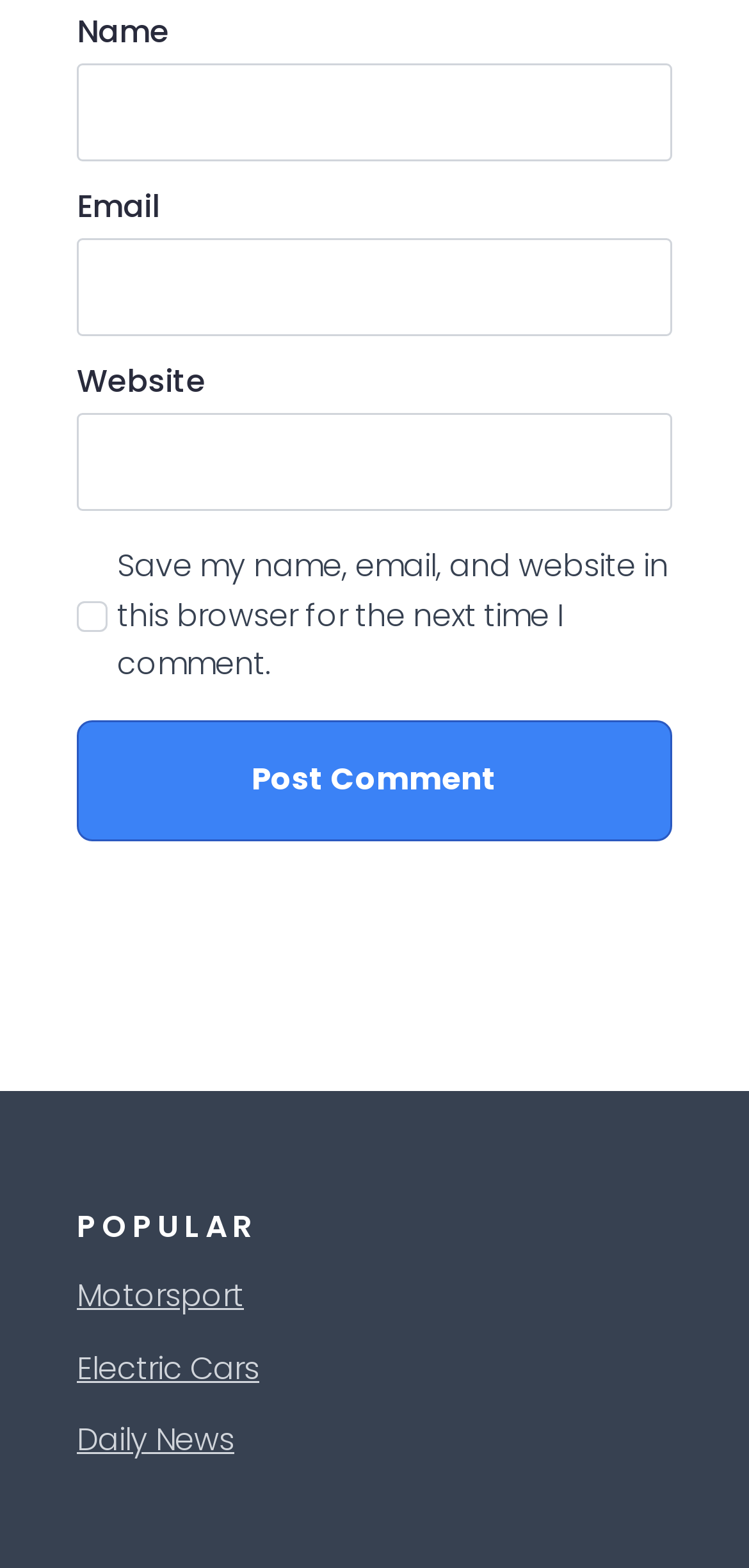Please identify the bounding box coordinates of the clickable element to fulfill the following instruction: "Input your email". The coordinates should be four float numbers between 0 and 1, i.e., [left, top, right, bottom].

[0.103, 0.152, 0.897, 0.215]